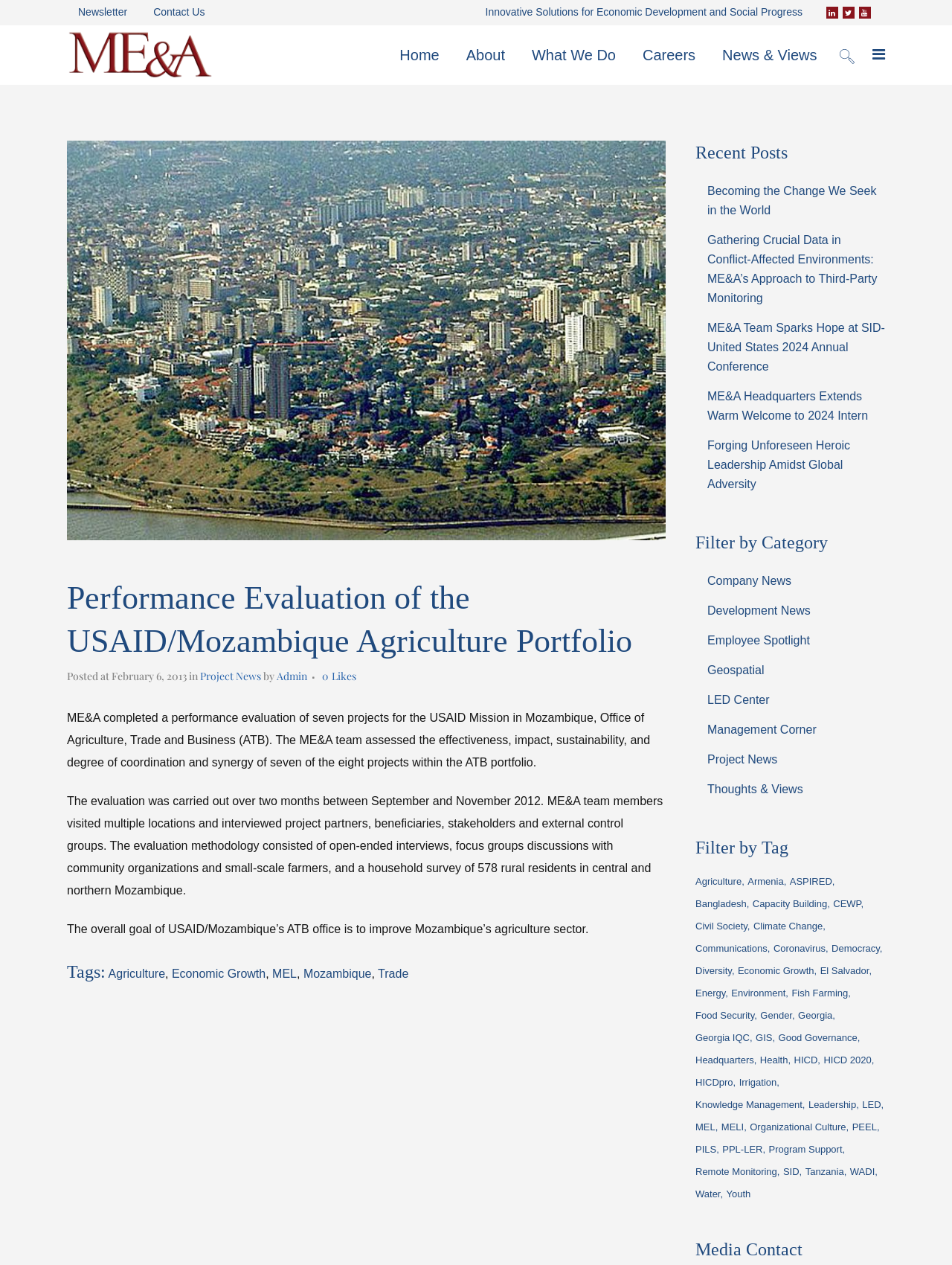Please identify the bounding box coordinates of the area that needs to be clicked to follow this instruction: "Read Performance Evaluation of the USAID/Mozambique Agriculture Portfolio".

[0.07, 0.456, 0.699, 0.524]